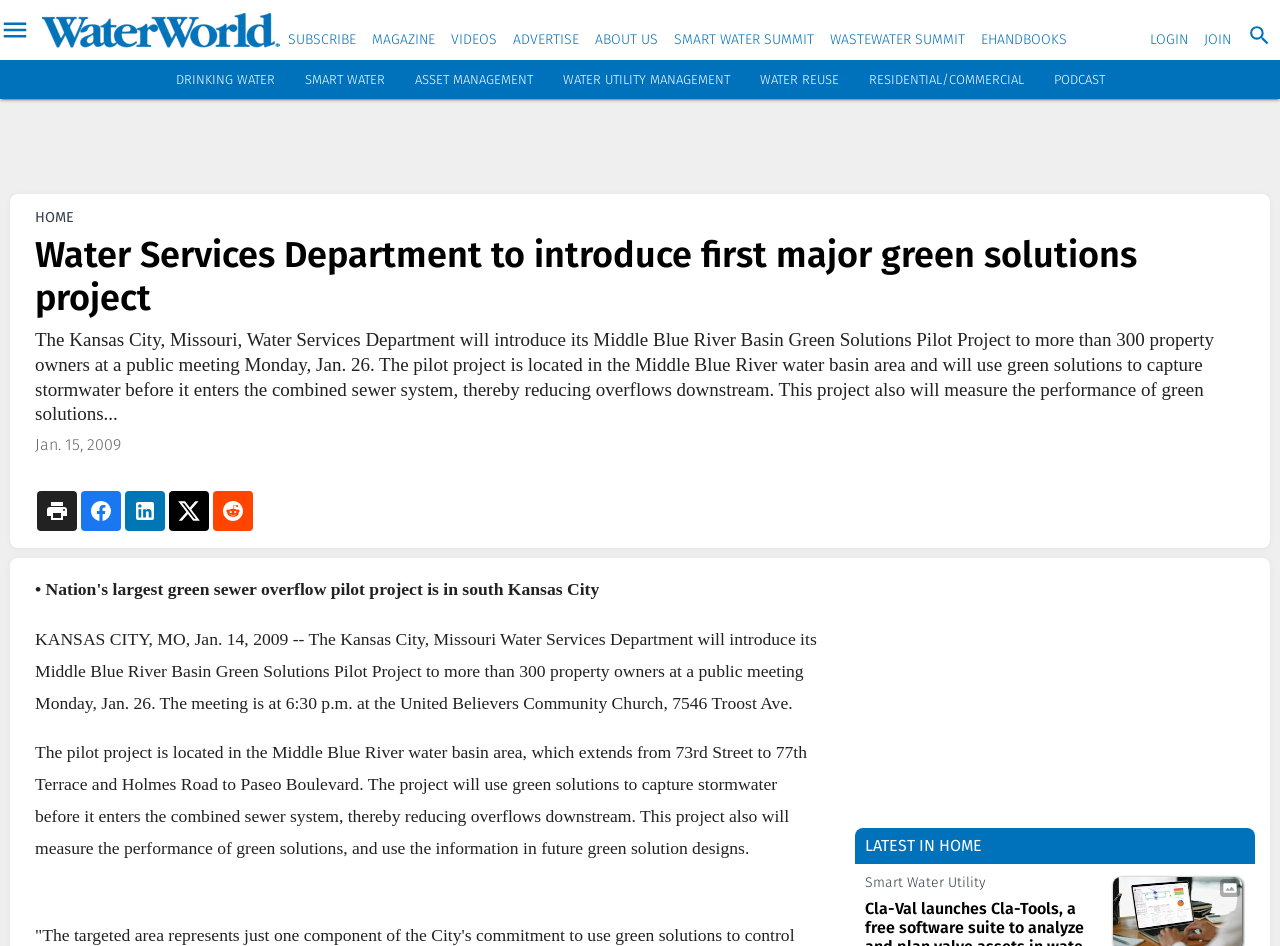Refer to the image and provide a thorough answer to this question:
What is the purpose of the pilot project?

I found the answer by analyzing the text content of the webpage, specifically the sentence 'The project will use green solutions to capture stormwater before it enters the combined sewer system, thereby reducing overflows downstream.'. The purpose of the pilot project is mentioned in this sentence.